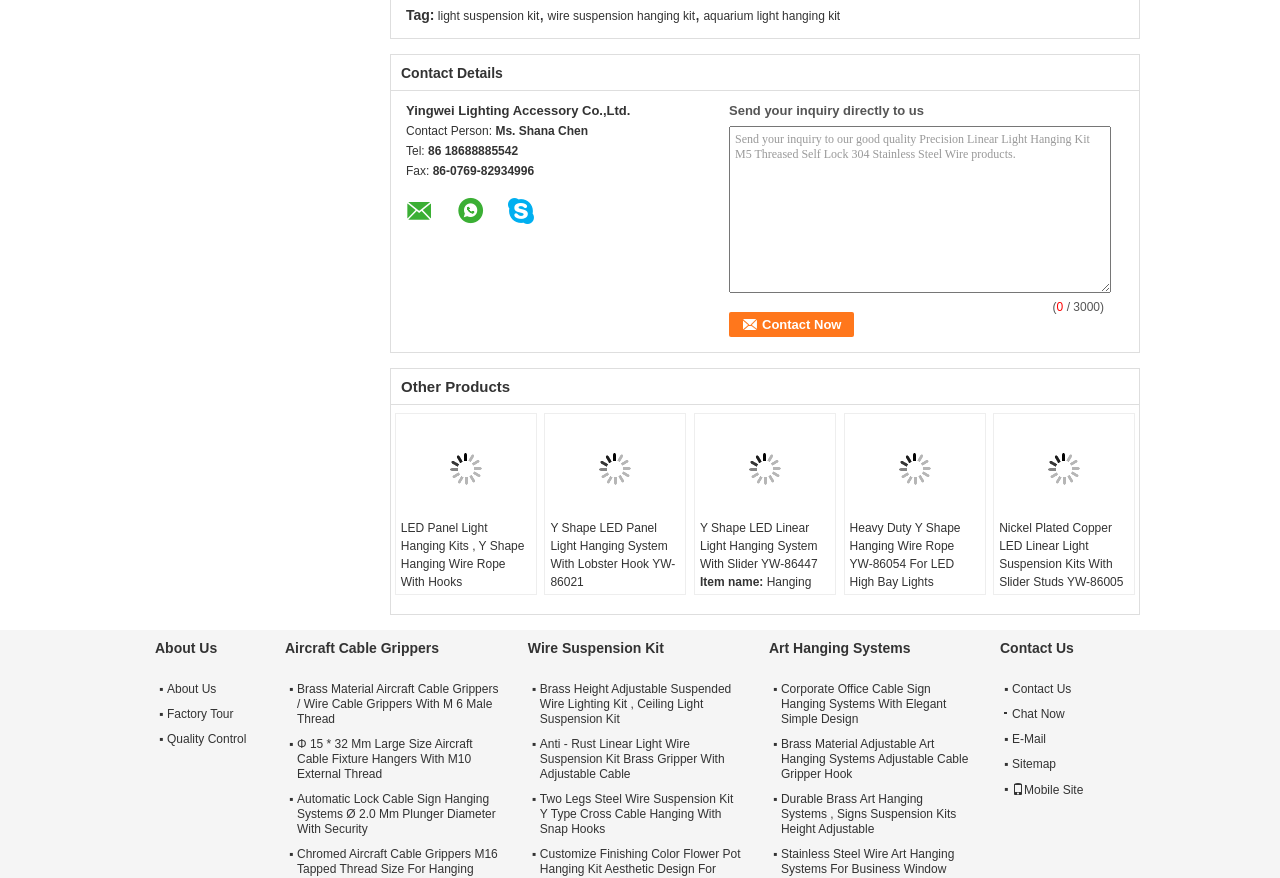Please identify the bounding box coordinates of the area that needs to be clicked to follow this instruction: "Click the 'Contact Now' button".

[0.57, 0.355, 0.668, 0.384]